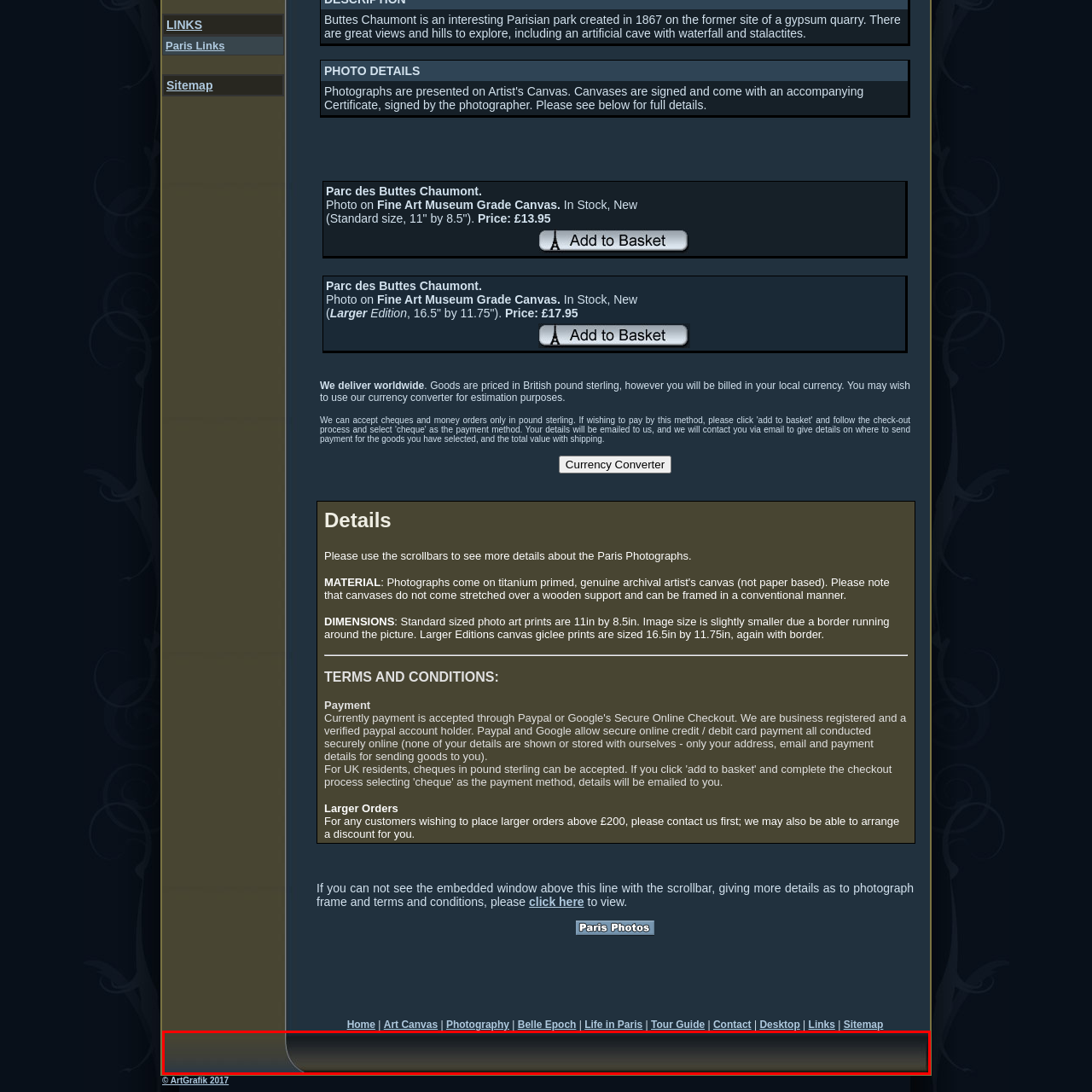Focus on the section encased in the red border, What natural feature is depicted in the image? Give your response as a single word or phrase.

Waterfall